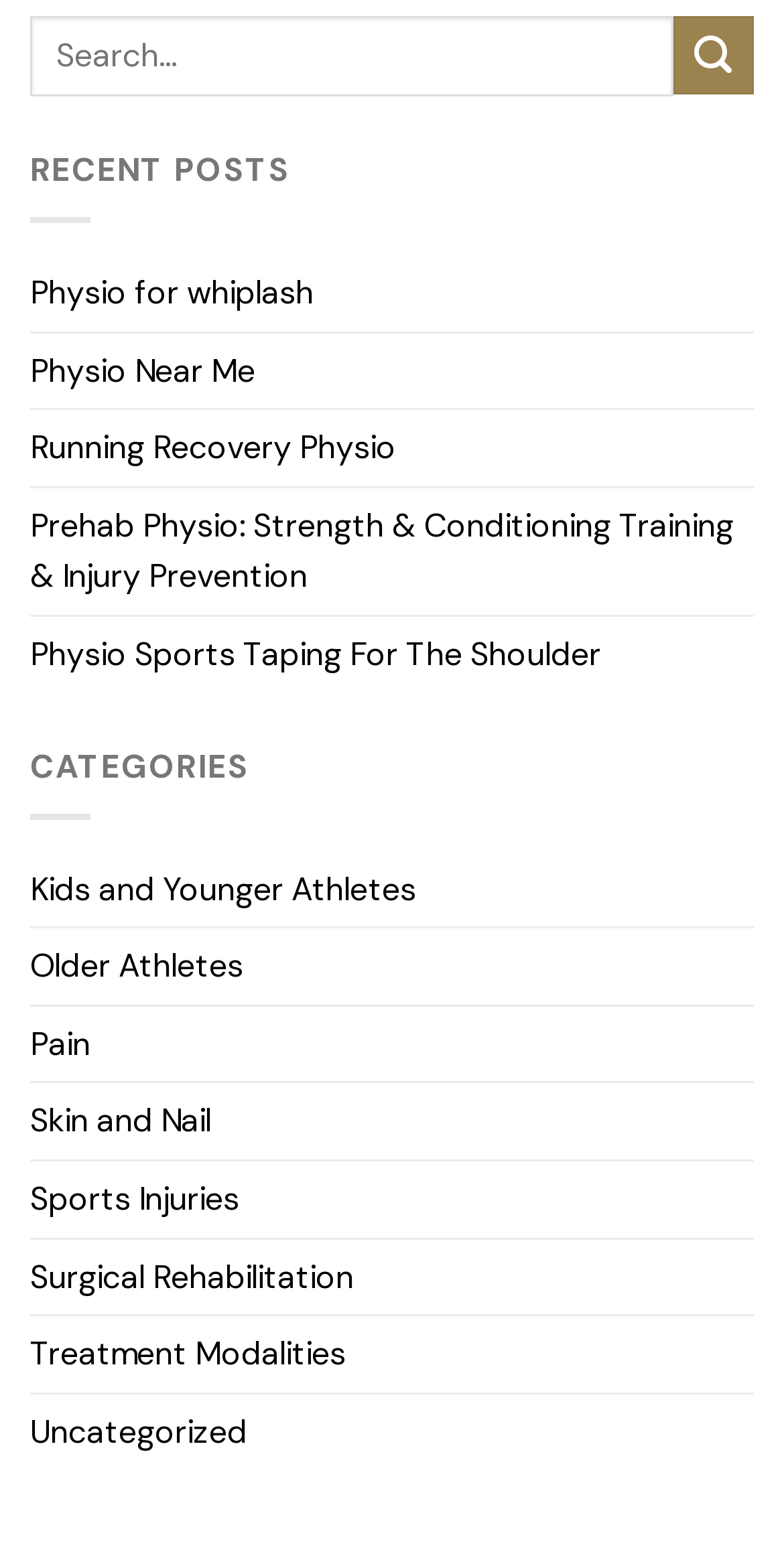Using the description: "Physio for whiplash", identify the bounding box of the corresponding UI element in the screenshot.

[0.038, 0.163, 0.4, 0.211]